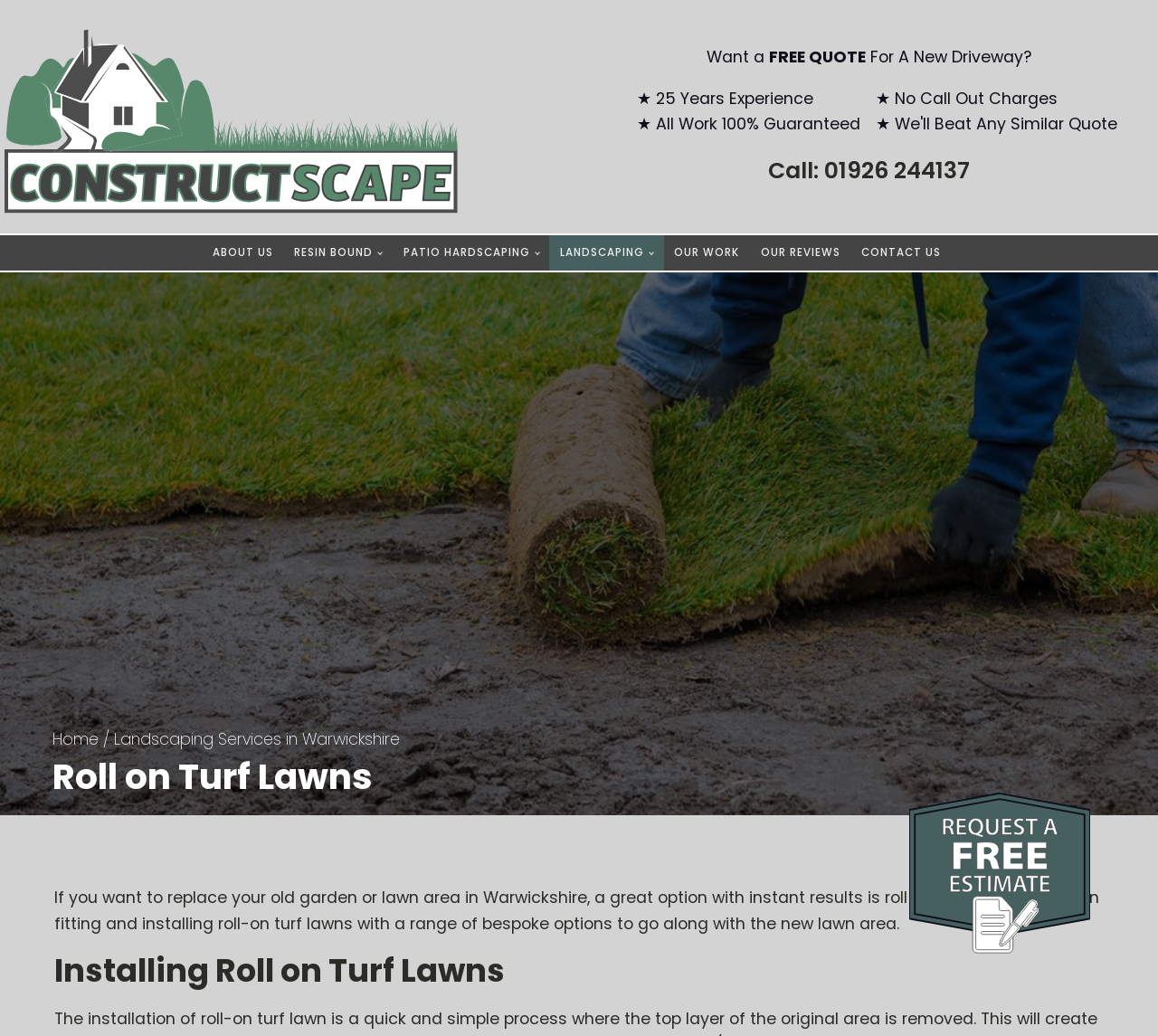Provide your answer in one word or a succinct phrase for the question: 
What is the benefit of roll on turf lawns?

Instant results